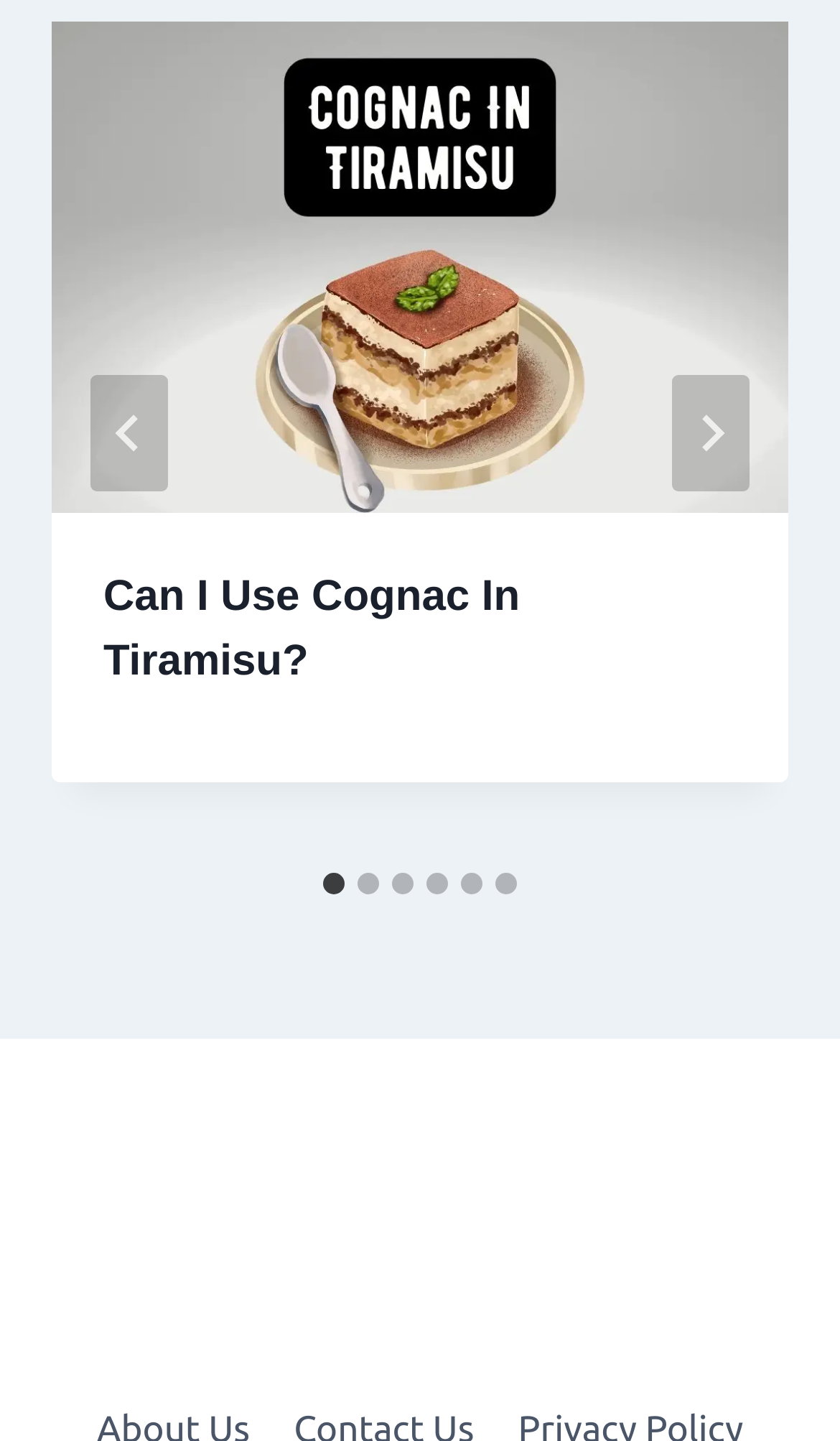Based on the element description, predict the bounding box coordinates (top-left x, top-left y, bottom-right x, bottom-right y) for the UI element in the screenshot: aria-label="Go to last slide"

[0.108, 0.261, 0.2, 0.341]